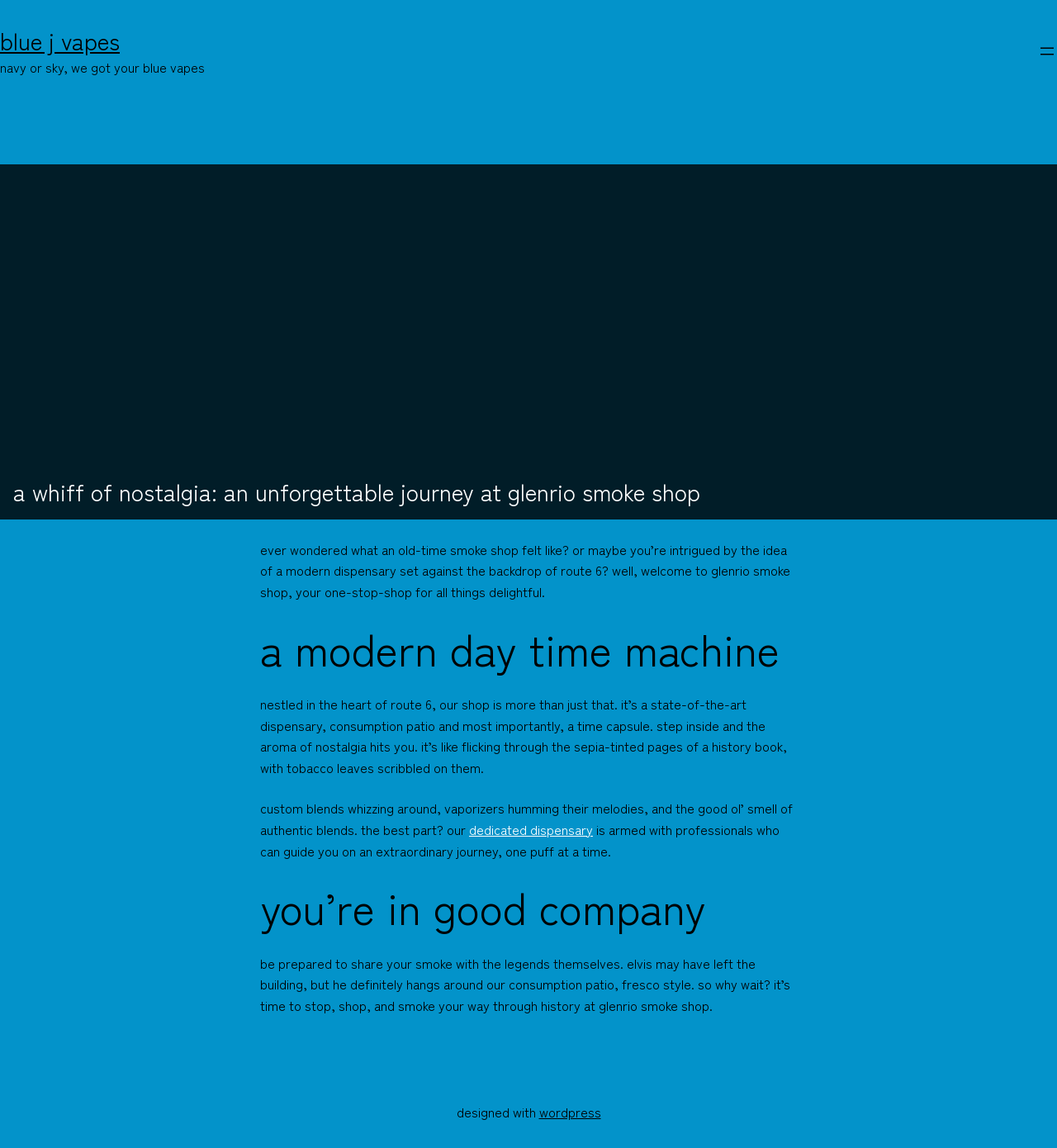Locate the bounding box coordinates of the UI element described by: "WordPress". Provide the coordinates as four float numbers between 0 and 1, formatted as [left, top, right, bottom].

[0.51, 0.96, 0.568, 0.977]